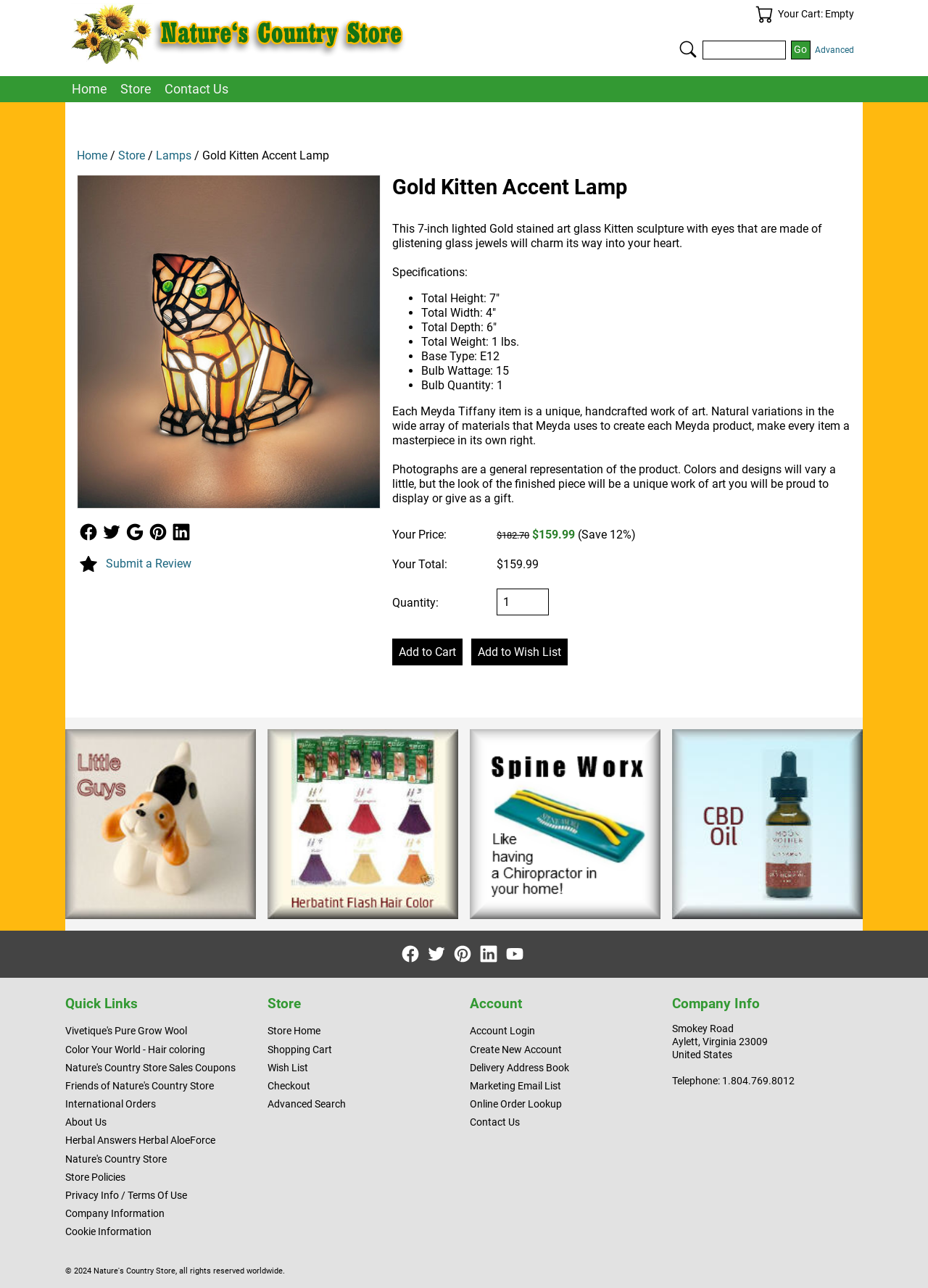Look at the image and answer the question in detail:
What is the price of the Gold Kitten Accent Lamp?

I found the answer by looking at the product description section, where it says 'Your Price:' followed by the price '$182.70'.